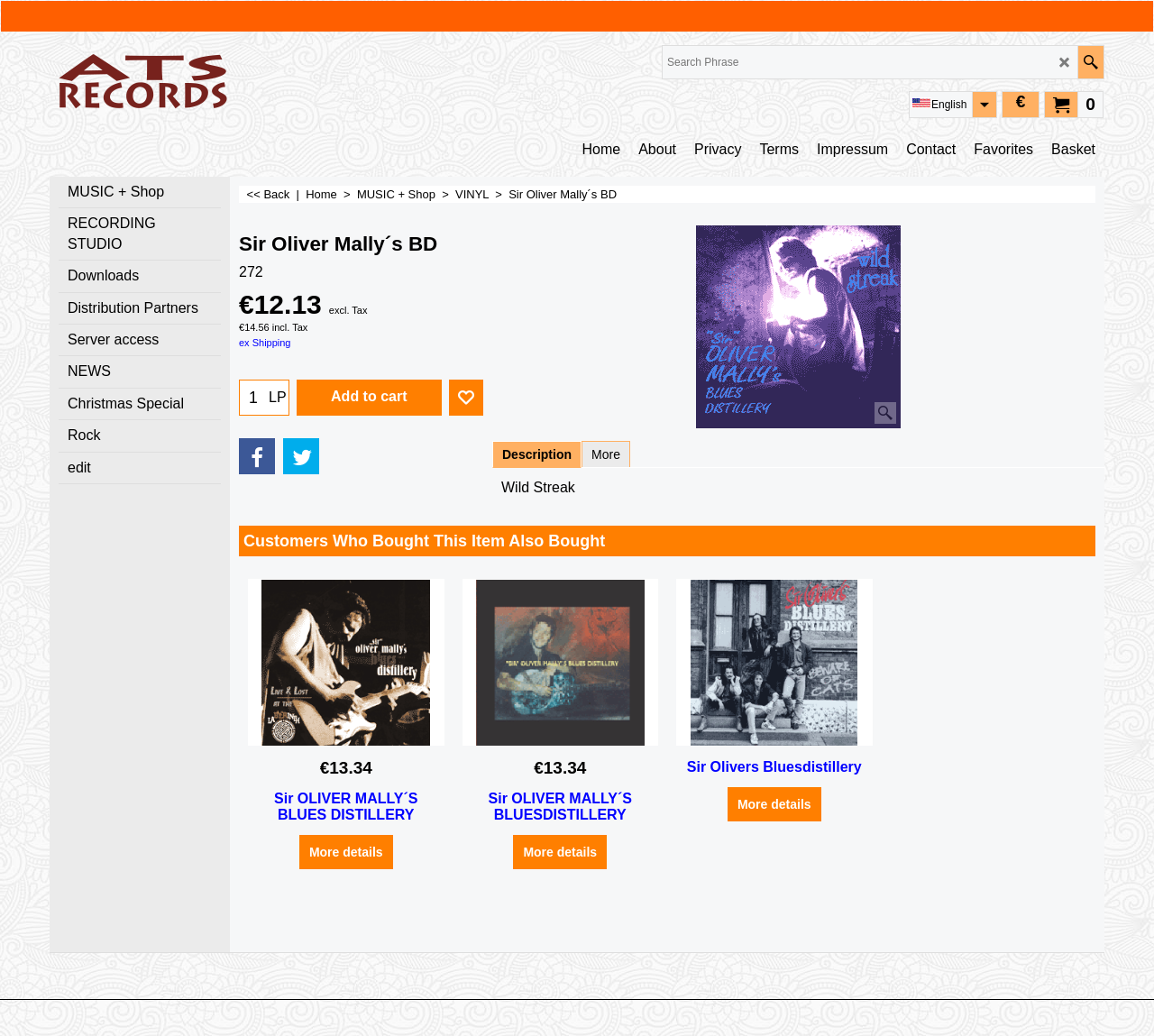What is the price of the album?
Answer the question with a single word or phrase, referring to the image.

€12.13